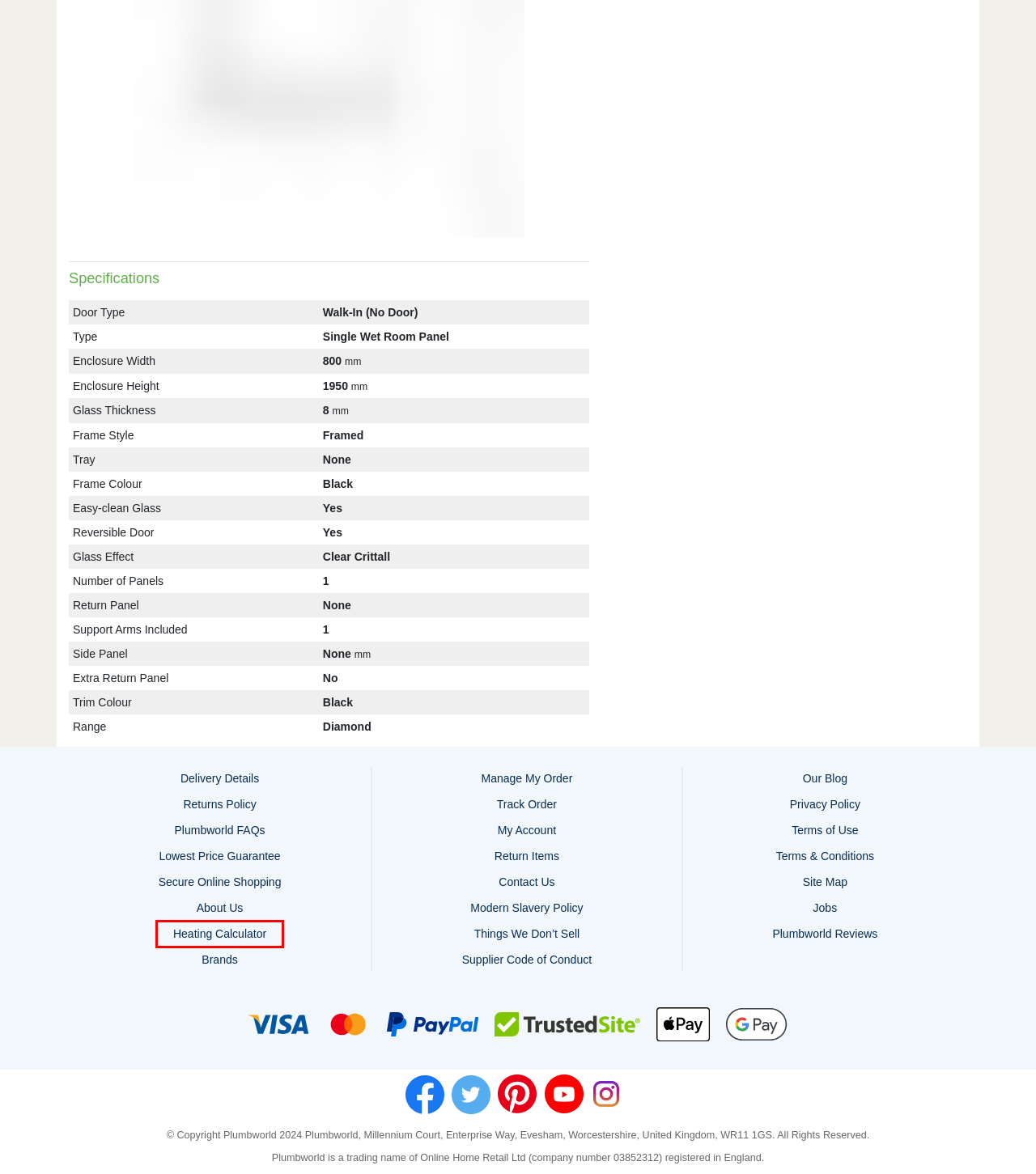You have been given a screenshot of a webpage, where a red bounding box surrounds a UI element. Identify the best matching webpage description for the page that loads after the element in the bounding box is clicked. Options include:
A. Heating Calculator - Plumbworld
B. Plumbworld - Plumbworld
C. Shower Enclosures | Shower Cubicles - Plumbworld
D. Shower Trays - Plumbworld
E. Brands - Plumbworld
F. Diamond Crittall Wet Room Shower Screen 800mm - 8mm Black Review - Plumbworld
G. Shower Screens | Over Bath Shower Screens | Plumbworld - Plumbworld
H. Plumbing & Heating Products We Don’t Sell! - Plumbworld

A